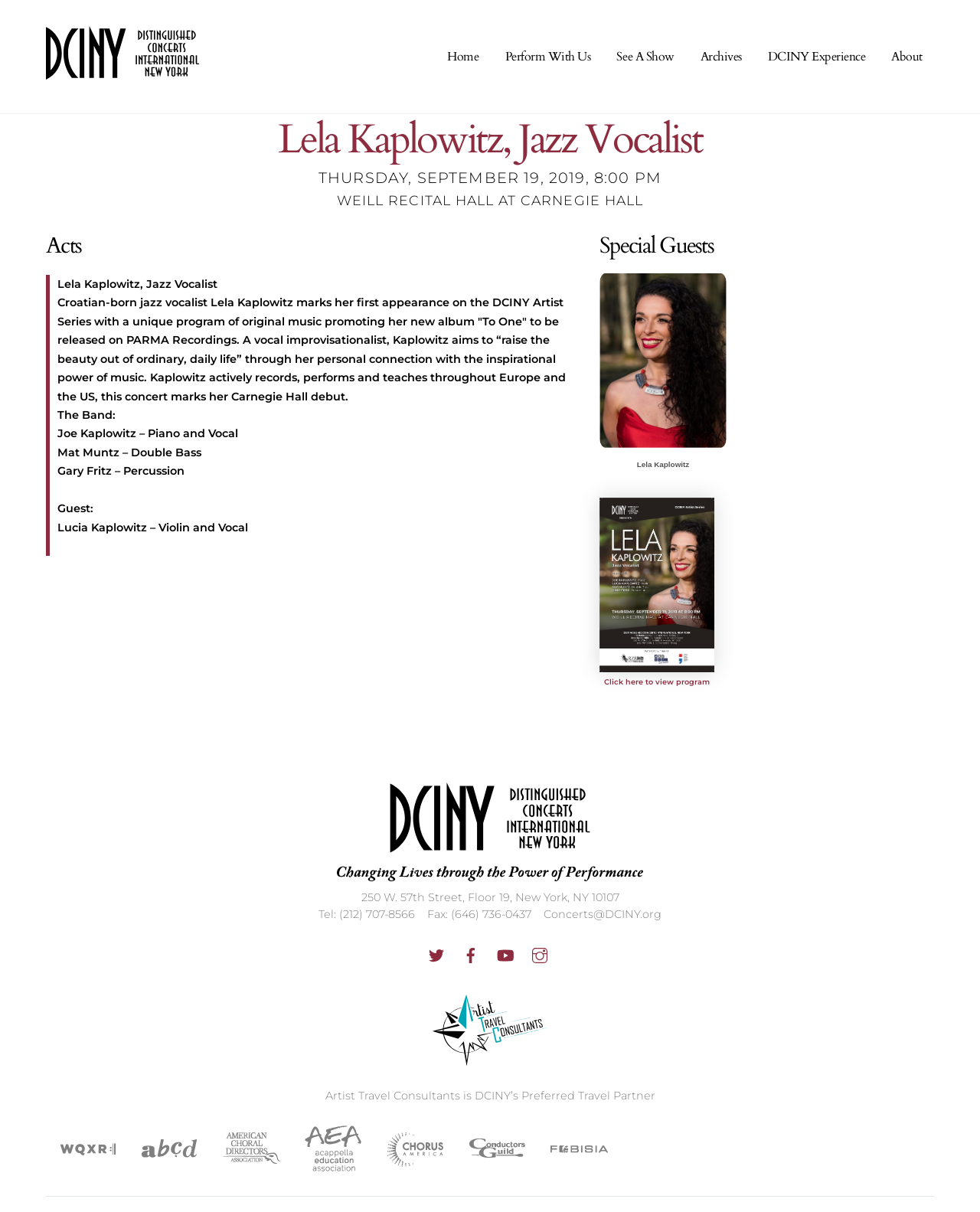Describe in detail what you see on the webpage.

The webpage is about Distinguished Concerts International New York (DCINY), a leading producer of musical excellence. At the top, there is a logo of DCINY, accompanied by a link to the homepage. Below the logo, there are several links to different sections of the website, including "Perform With Us", "See A Show", "Archives", "DCINY Experience", and "About".

The main content of the webpage is about an upcoming concert featuring Lela Kaplowitz, a jazz vocalist. The concert details are displayed prominently, including the date, time, and location. Below the concert details, there is a brief description of Lela Kaplowitz and her music.

The webpage also features a section titled "Acts", which lists the performers and their roles in the concert. There are images of the performers, as well as a link to view the program.

In the bottom section of the webpage, there is contact information for DCINY, including their address, phone number, fax number, and email. There are also links to their social media profiles on Twitter, Facebook, YouTube, and Instagram.

Additionally, there is a section that promotes Artist Travel Consultants as DCINY's preferred travel partner. The webpage also features a layout table with several images at the very bottom.

Overall, the webpage is well-organized and easy to navigate, with clear headings and concise text. The use of images and links adds visual interest and makes it easy for users to find more information about DCINY and their upcoming concerts.